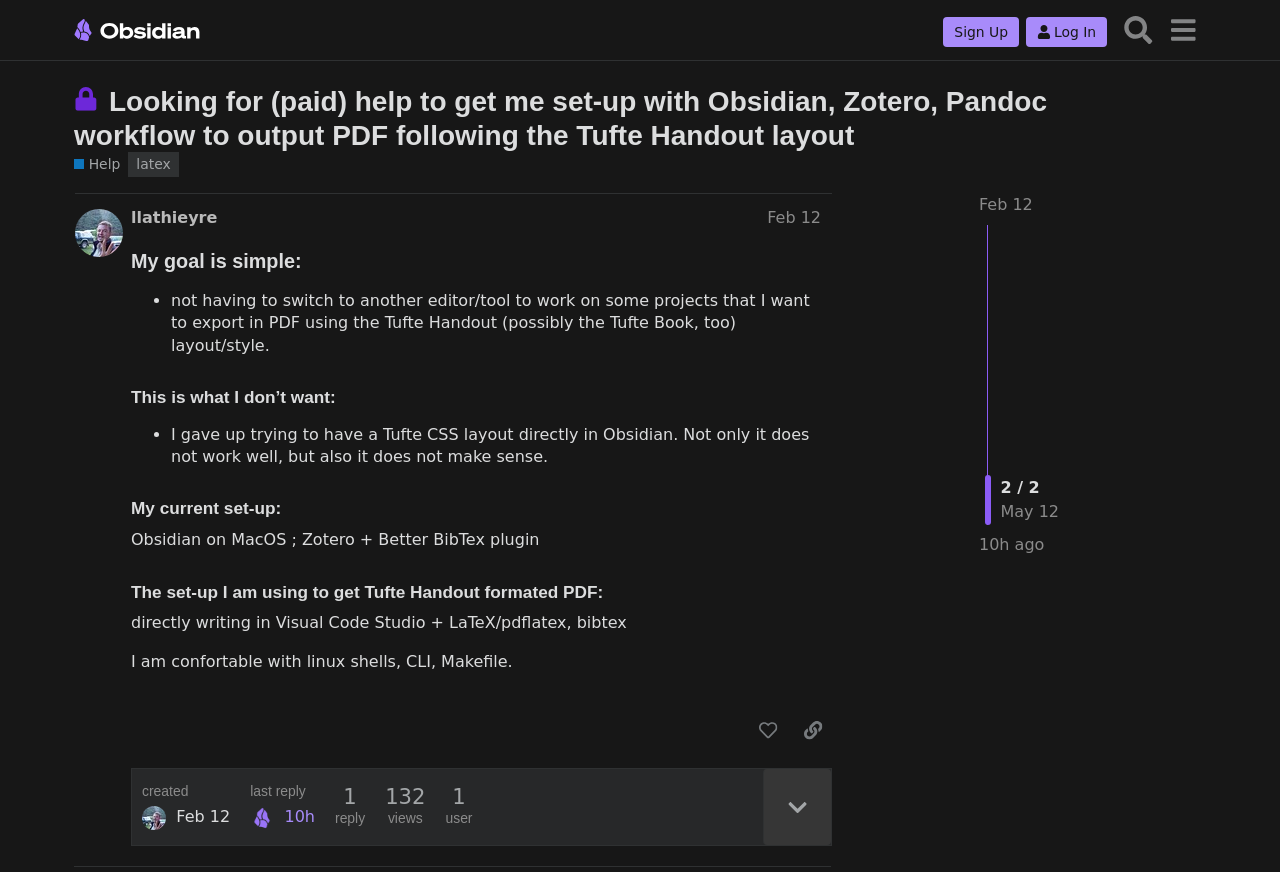Specify the bounding box coordinates of the area to click in order to follow the given instruction: "Search for topics."

[0.871, 0.008, 0.907, 0.06]